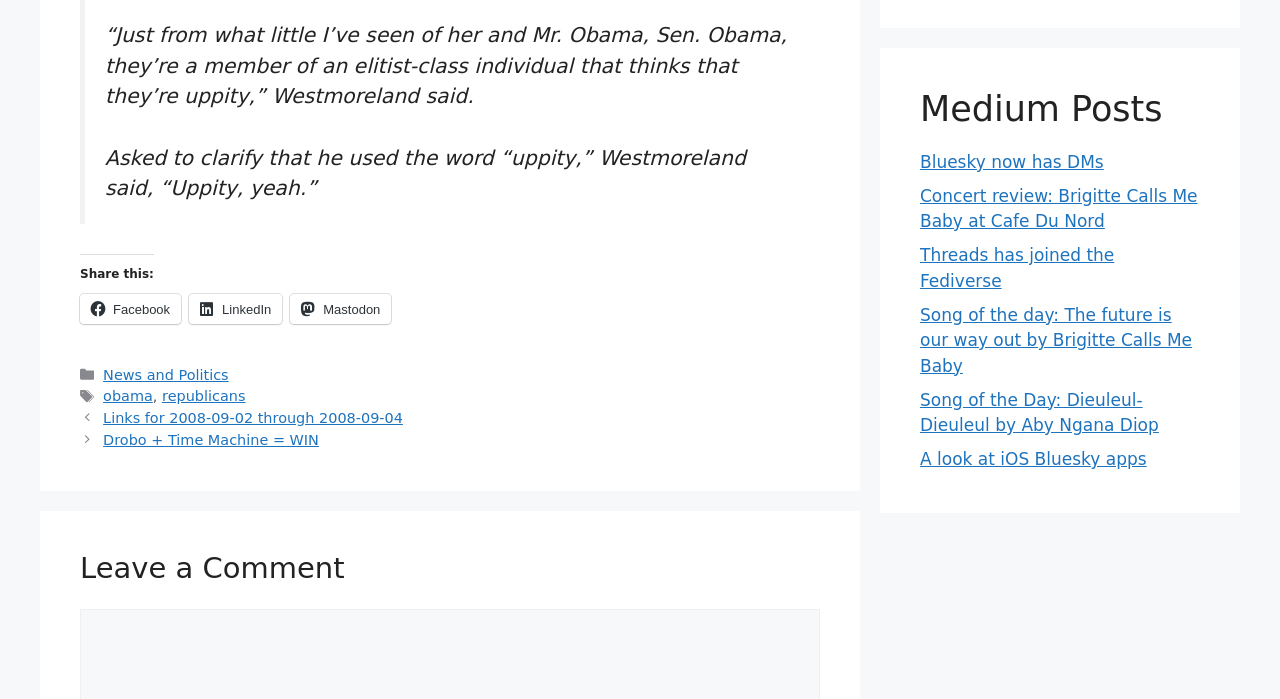From the webpage screenshot, predict the bounding box coordinates (top-left x, top-left y, bottom-right x, bottom-right y) for the UI element described here: obama

[0.081, 0.556, 0.119, 0.578]